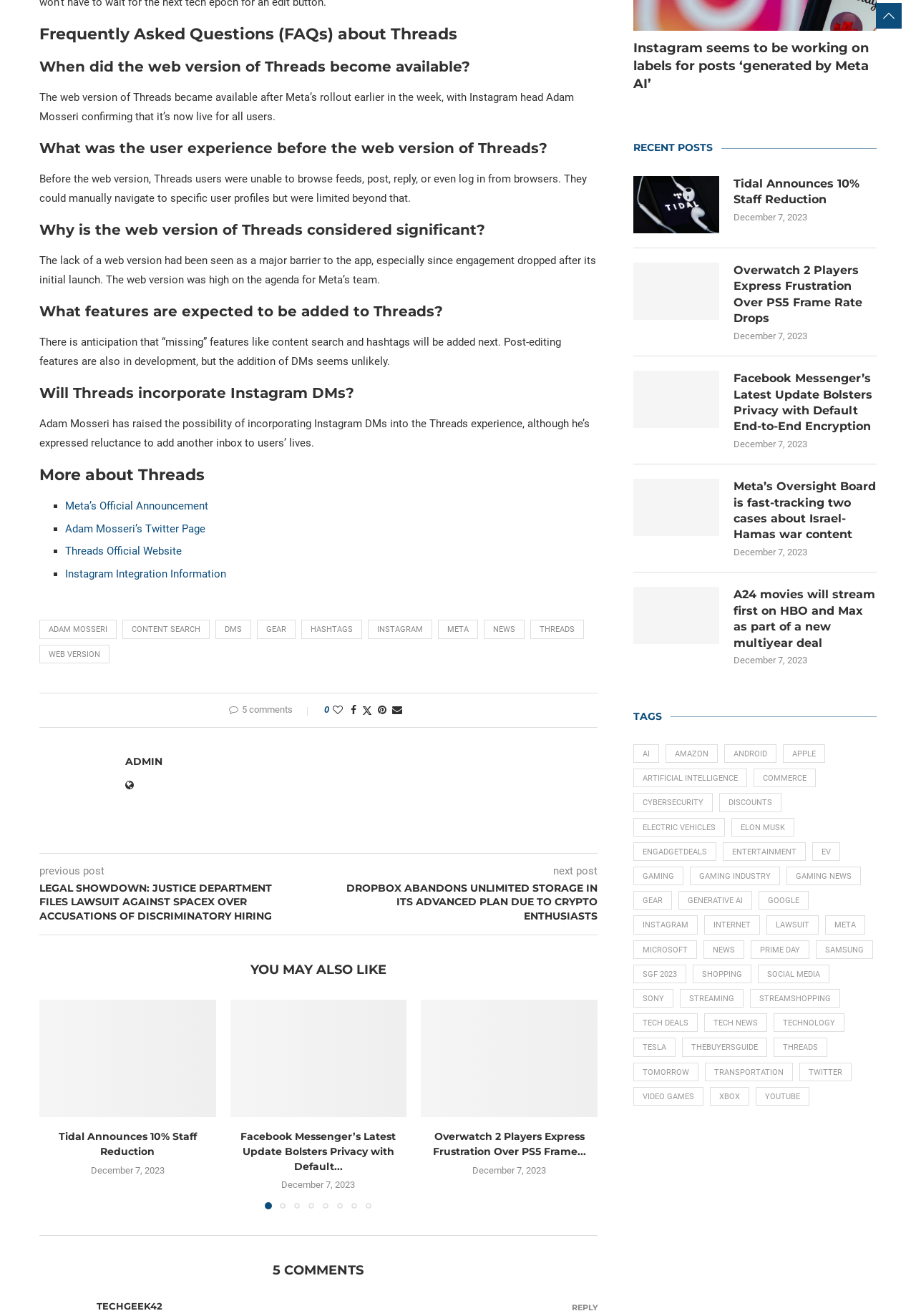Identify the bounding box coordinates for the element that needs to be clicked to fulfill this instruction: "Check the comments". Provide the coordinates in the format of four float numbers between 0 and 1: [left, top, right, bottom].

[0.264, 0.535, 0.32, 0.543]